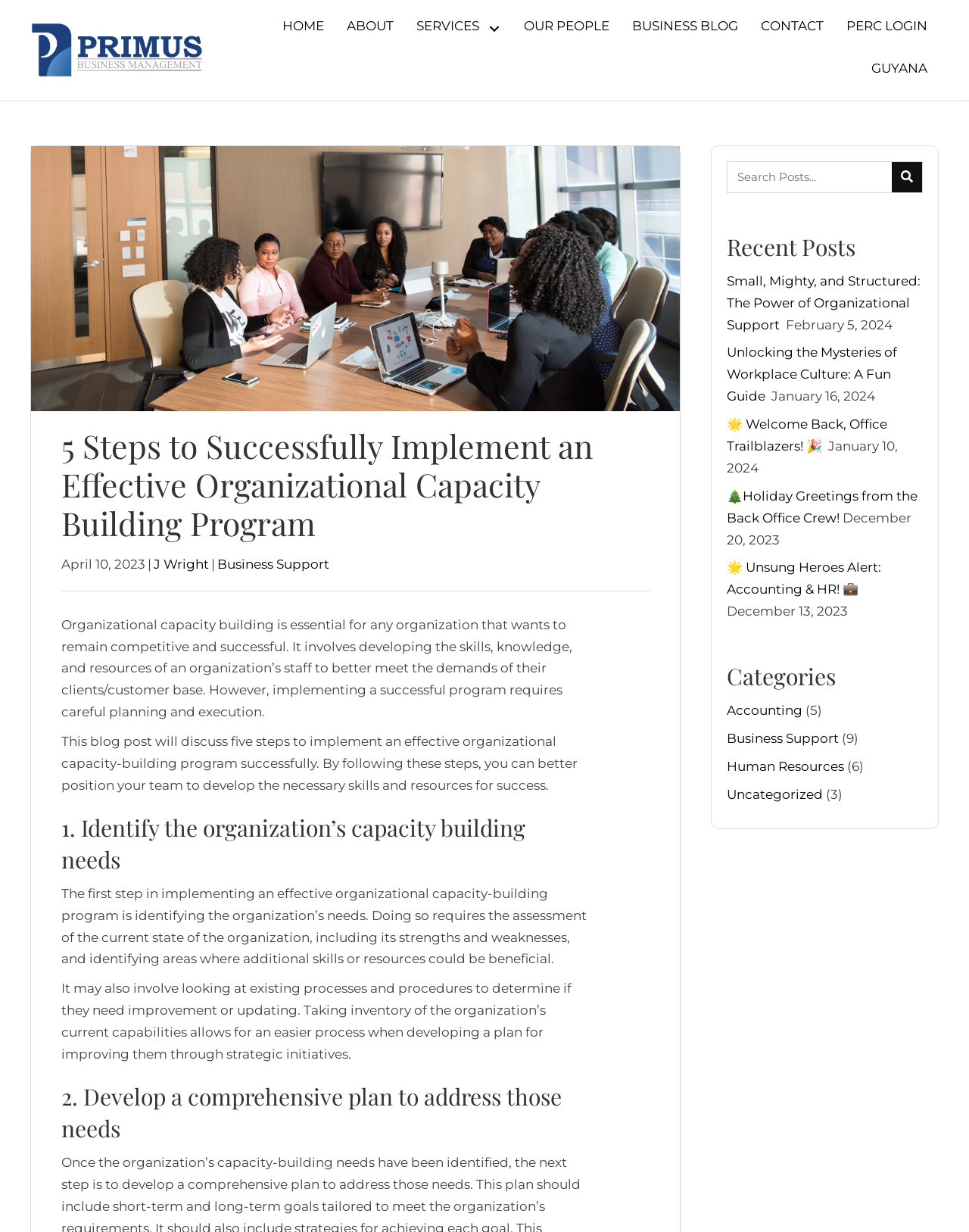What is the date of the blog post?
Please answer the question with a single word or phrase, referencing the image.

April 10, 2023